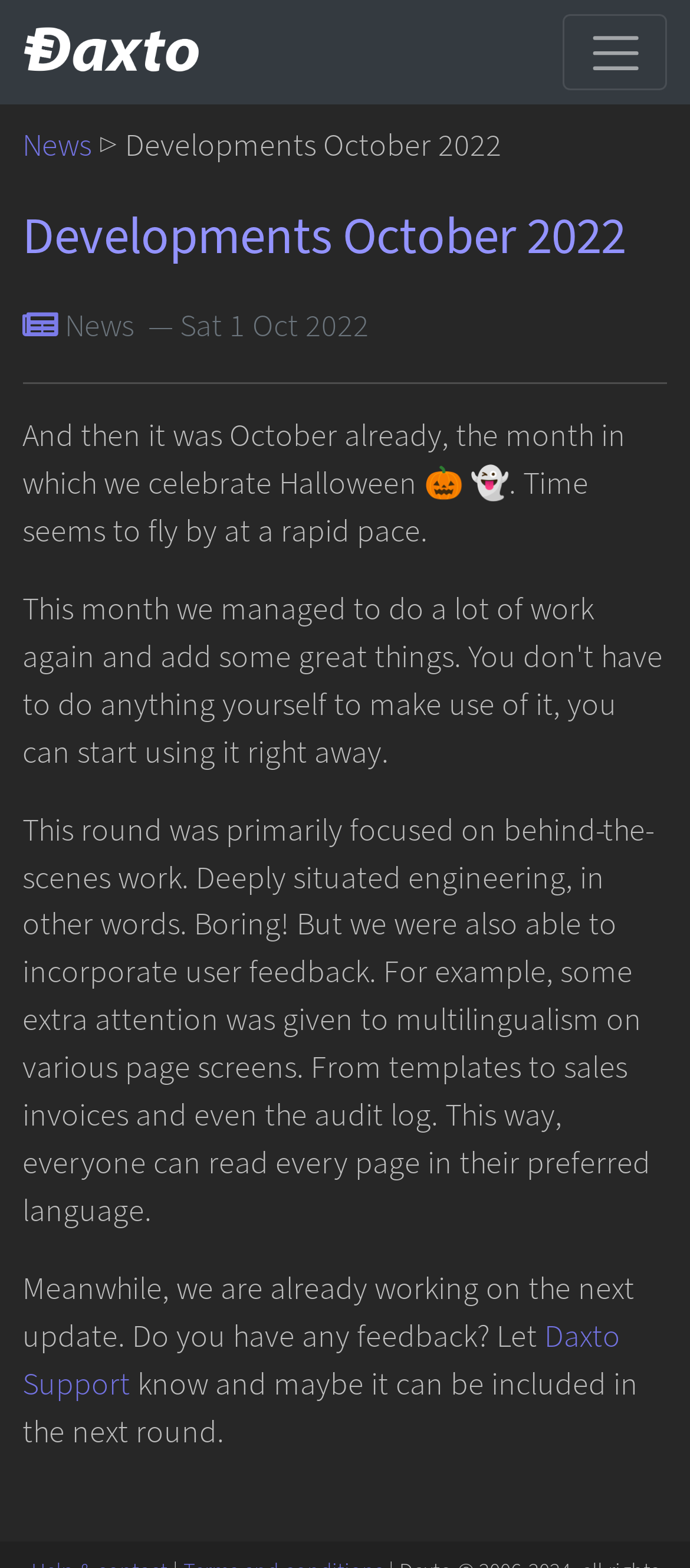Extract the bounding box coordinates for the HTML element that matches this description: "News". The coordinates should be four float numbers between 0 and 1, i.e., [left, top, right, bottom].

[0.033, 0.079, 0.133, 0.107]